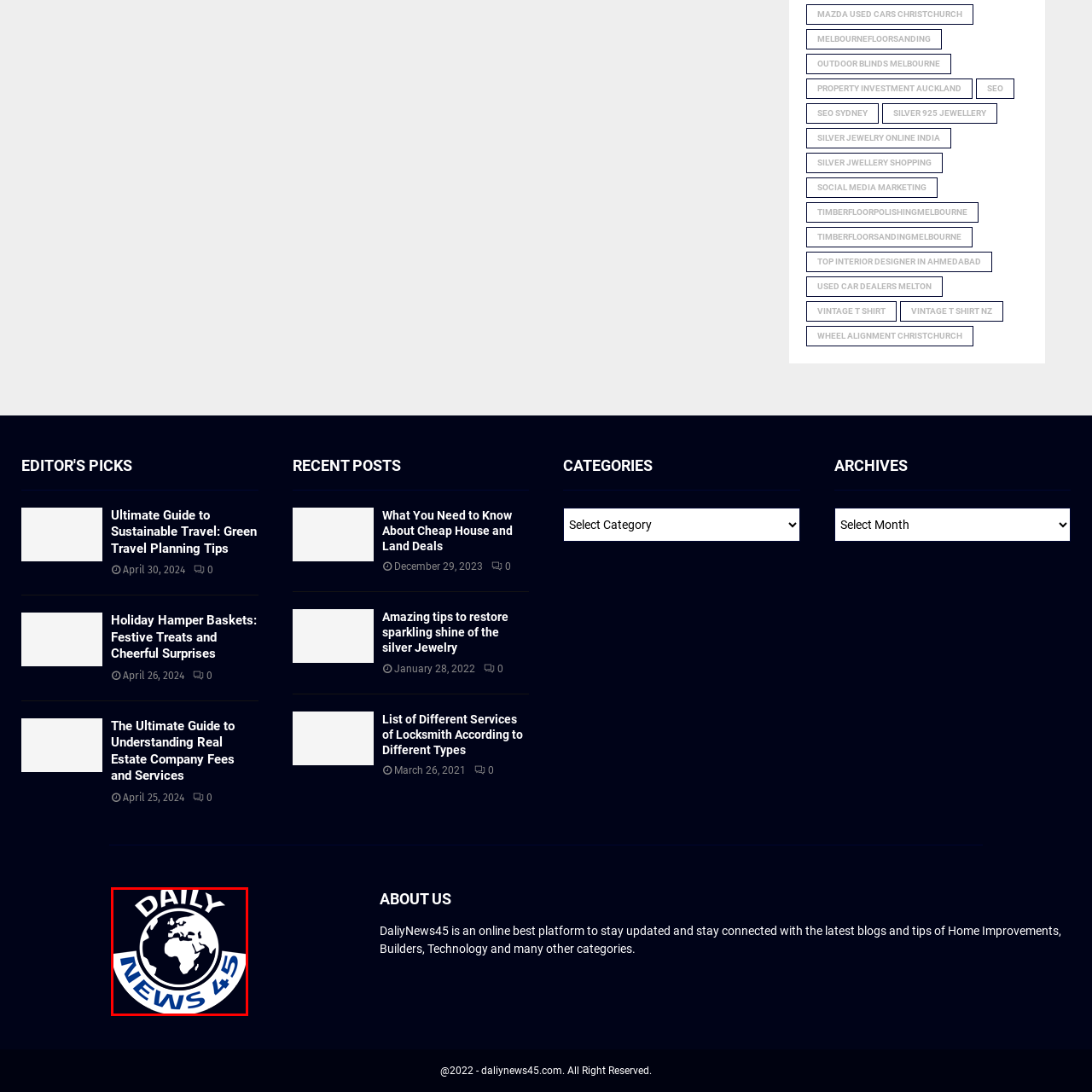Generate a comprehensive caption for the image that is marked by the red border.

The image showcases the logo of "Daily News 45," a dynamic online platform designed to keep readers informed about a wide range of topics. The logo features a stylized globe, symbolizing global reach and awareness, prominently displaying the text "DAILY NEWS 45" in bold, white letters that contrast with the blue and black color scheme. This imagery conveys a sense of modernity and accessibility, reinforcing the platform's commitment to delivering timely updates and insightful articles on various subjects, including home improvements, technology, and more.